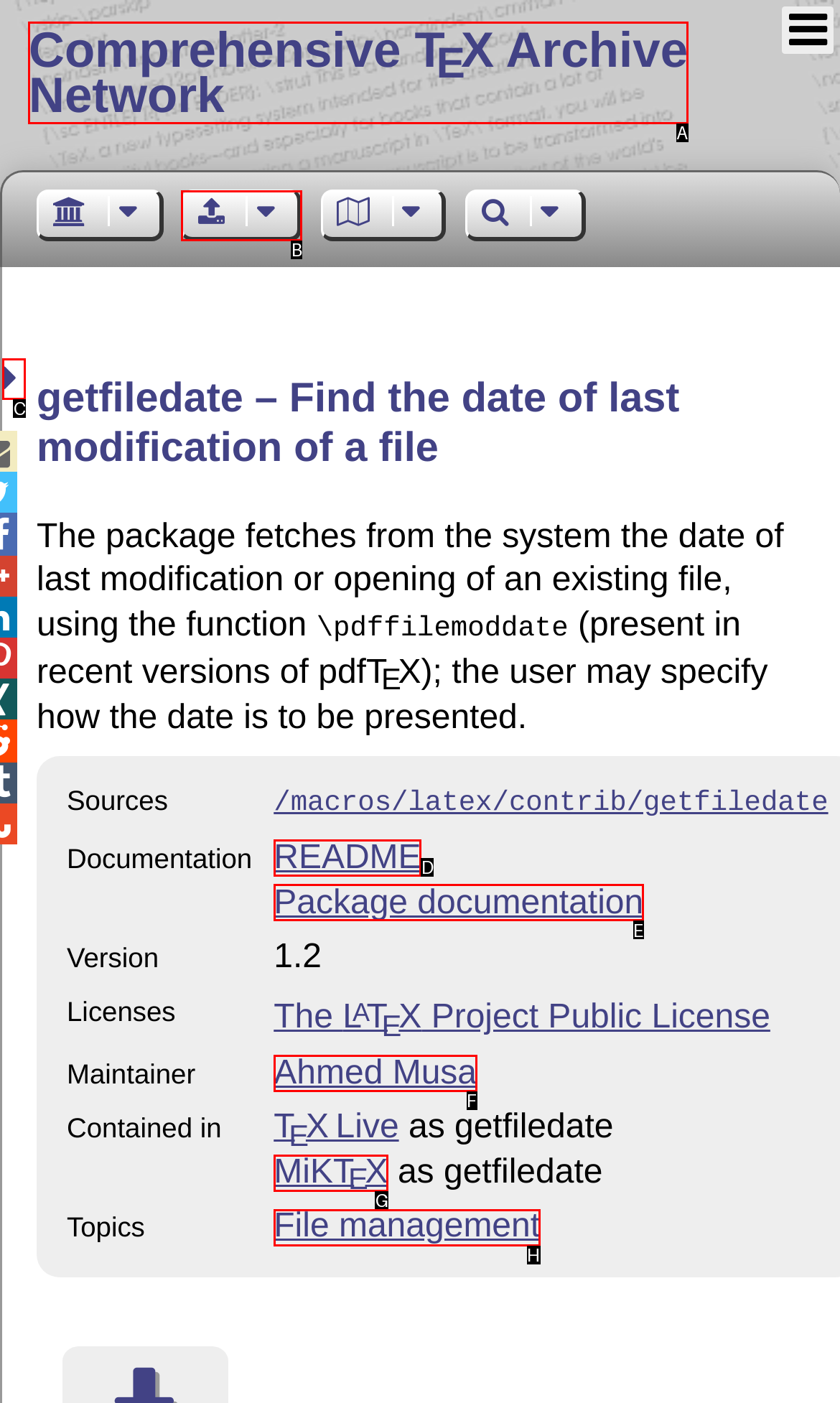For the task: Download Android apps, tell me the letter of the option you should click. Answer with the letter alone.

None